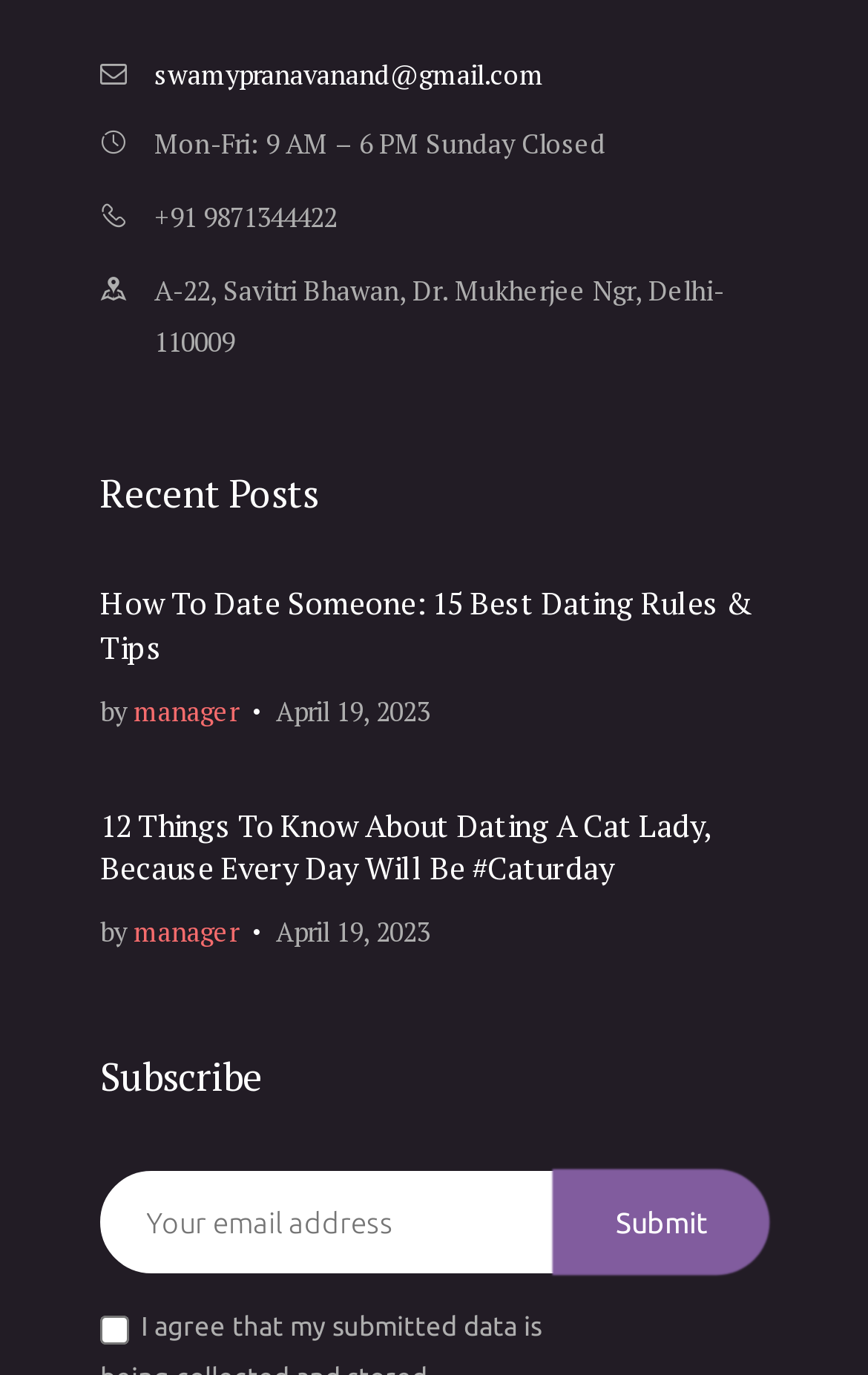How many recent posts are displayed?
Kindly offer a comprehensive and detailed response to the question.

The webpage has a section titled 'Recent Posts' which displays two articles with headings and links. Therefore, there are two recent posts displayed.